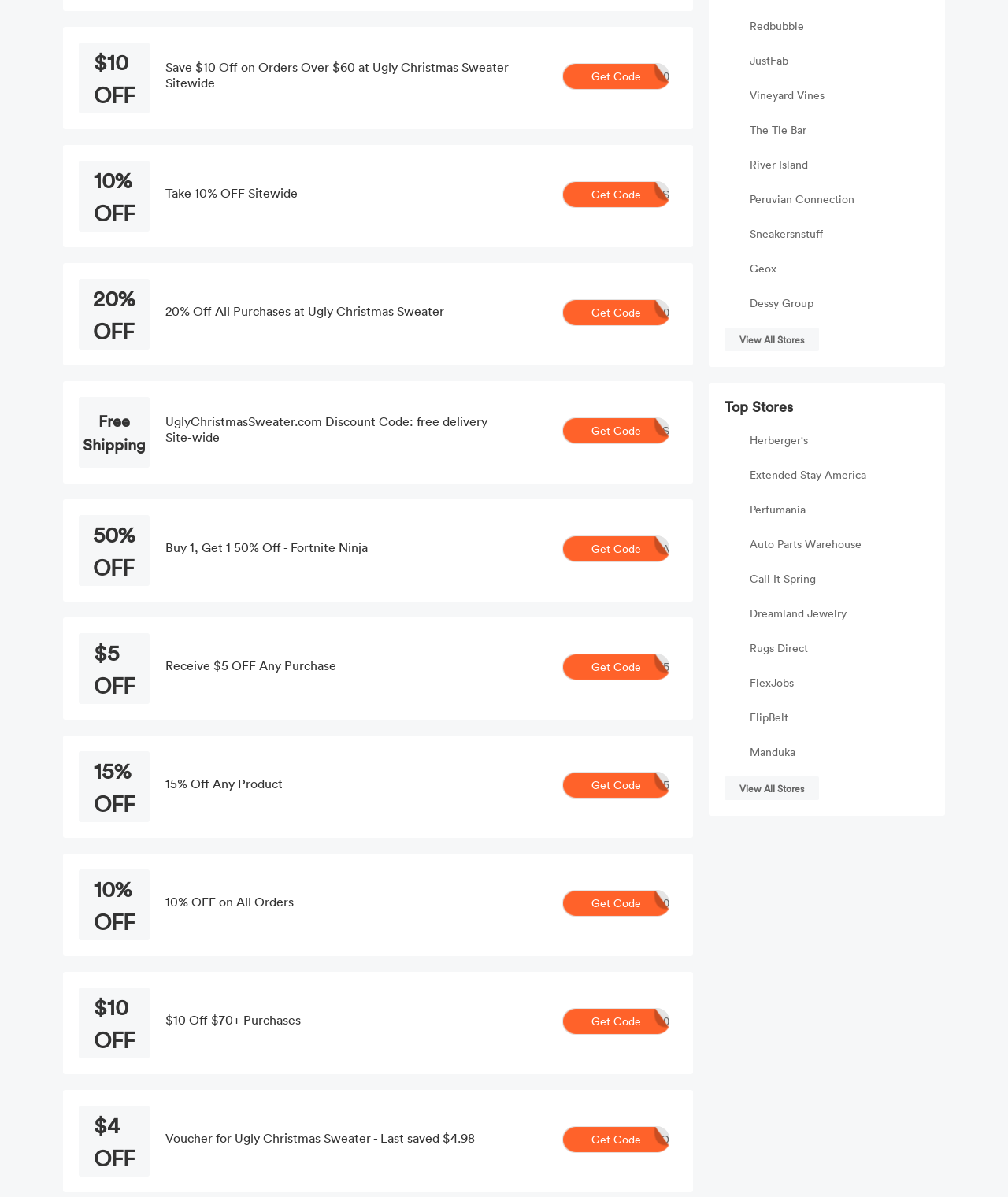Please find the bounding box coordinates in the format (top-left x, top-left y, bottom-right x, bottom-right y) for the given element description. Ensure the coordinates are floating point numbers between 0 and 1. Description: Manduka

[0.744, 0.622, 0.789, 0.634]